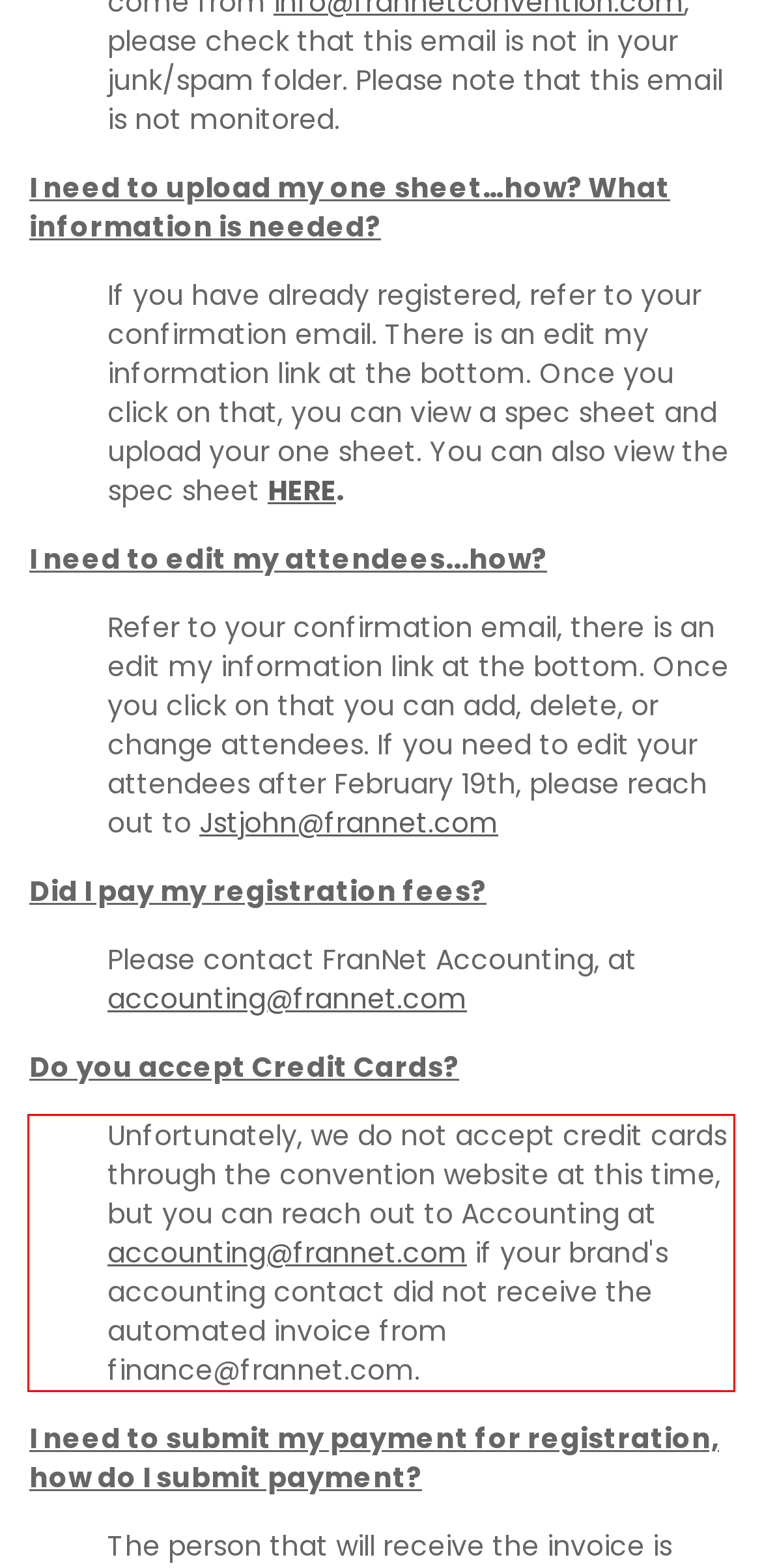You are given a screenshot of a webpage with a UI element highlighted by a red bounding box. Please perform OCR on the text content within this red bounding box.

Unfortunately, we do not accept credit cards through the convention website at this time, but you can reach out to Accounting at accounting@frannet.com if your brand's accounting contact did not receive the automated invoice from finance@frannet.com.